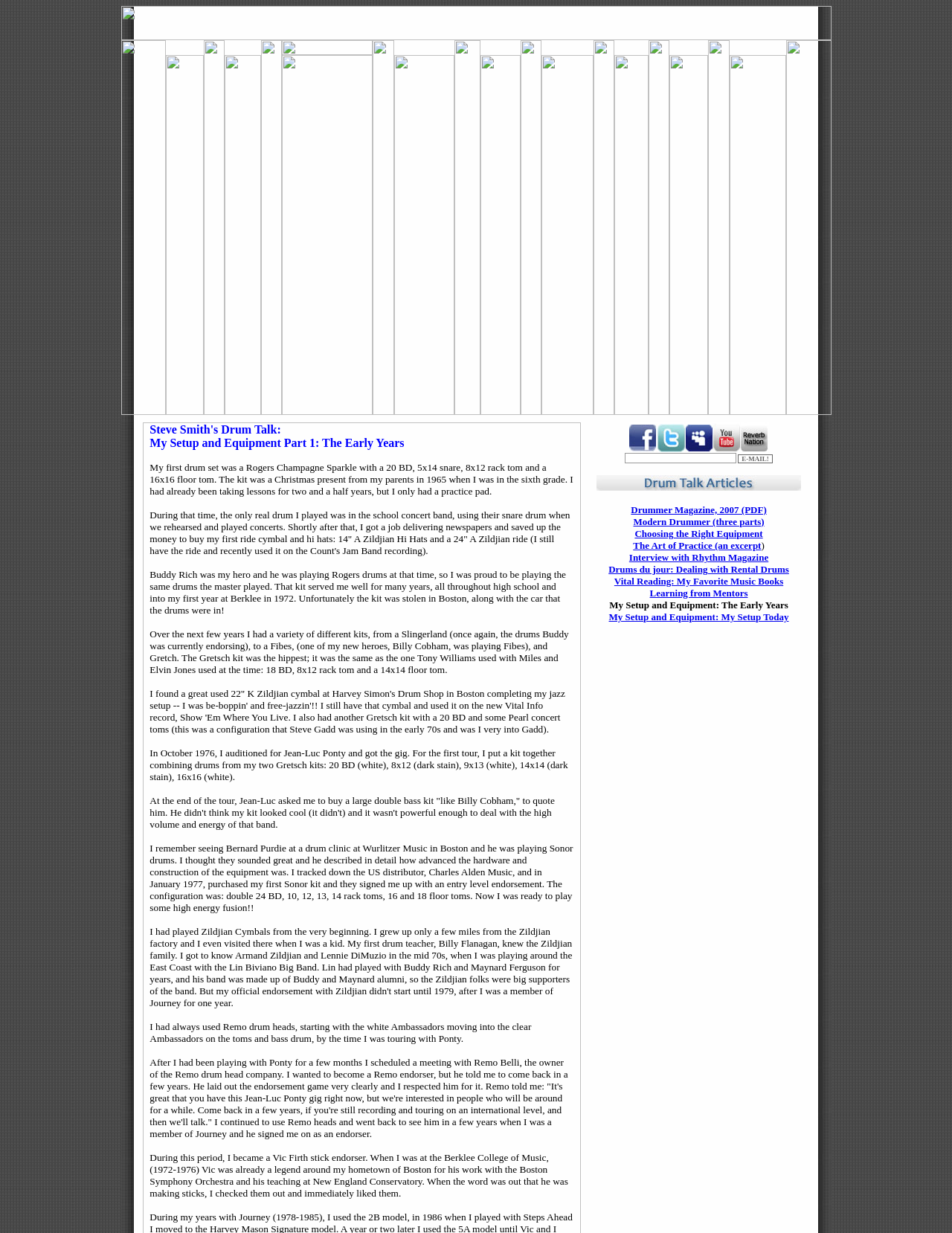Bounding box coordinates are specified in the format (top-left x, top-left y, bottom-right x, bottom-right y). All values are floating point numbers bounded between 0 and 1. Please provide the bounding box coordinate of the region this sentence describes: Learning from Mentors

[0.682, 0.476, 0.786, 0.486]